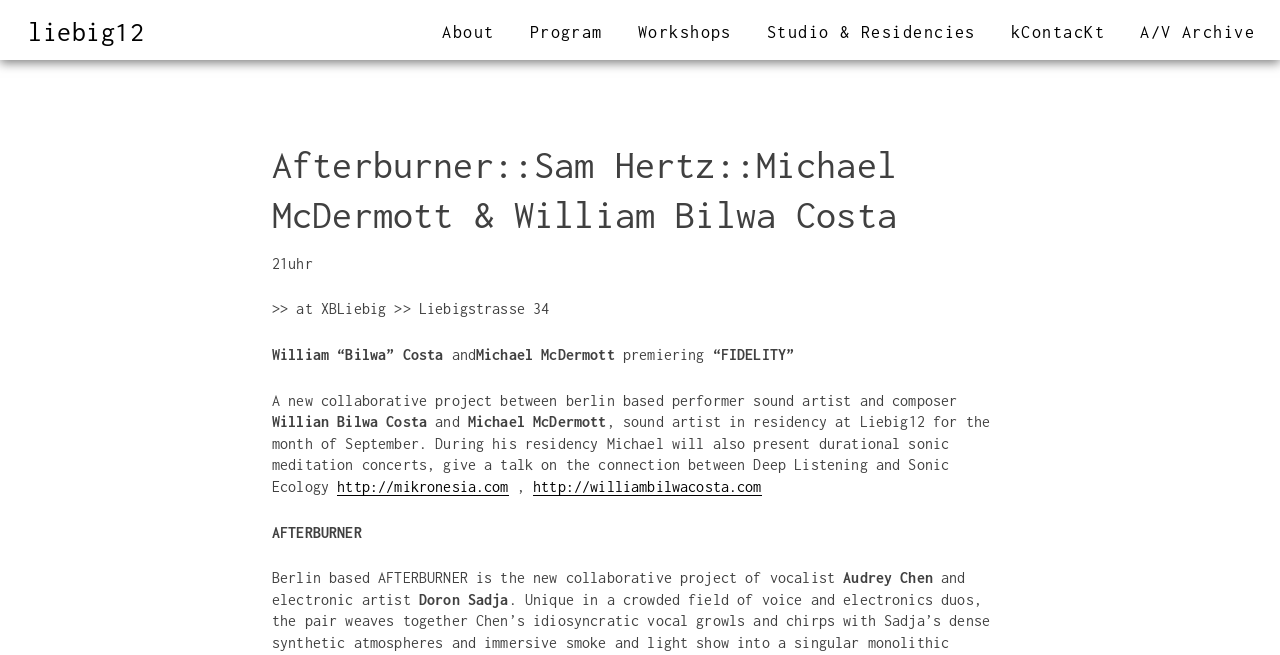Identify the bounding box coordinates of the clickable region required to complete the instruction: "Click on the 'About' link". The coordinates should be given as four float numbers within the range of 0 and 1, i.e., [left, top, right, bottom].

[0.346, 0.027, 0.386, 0.069]